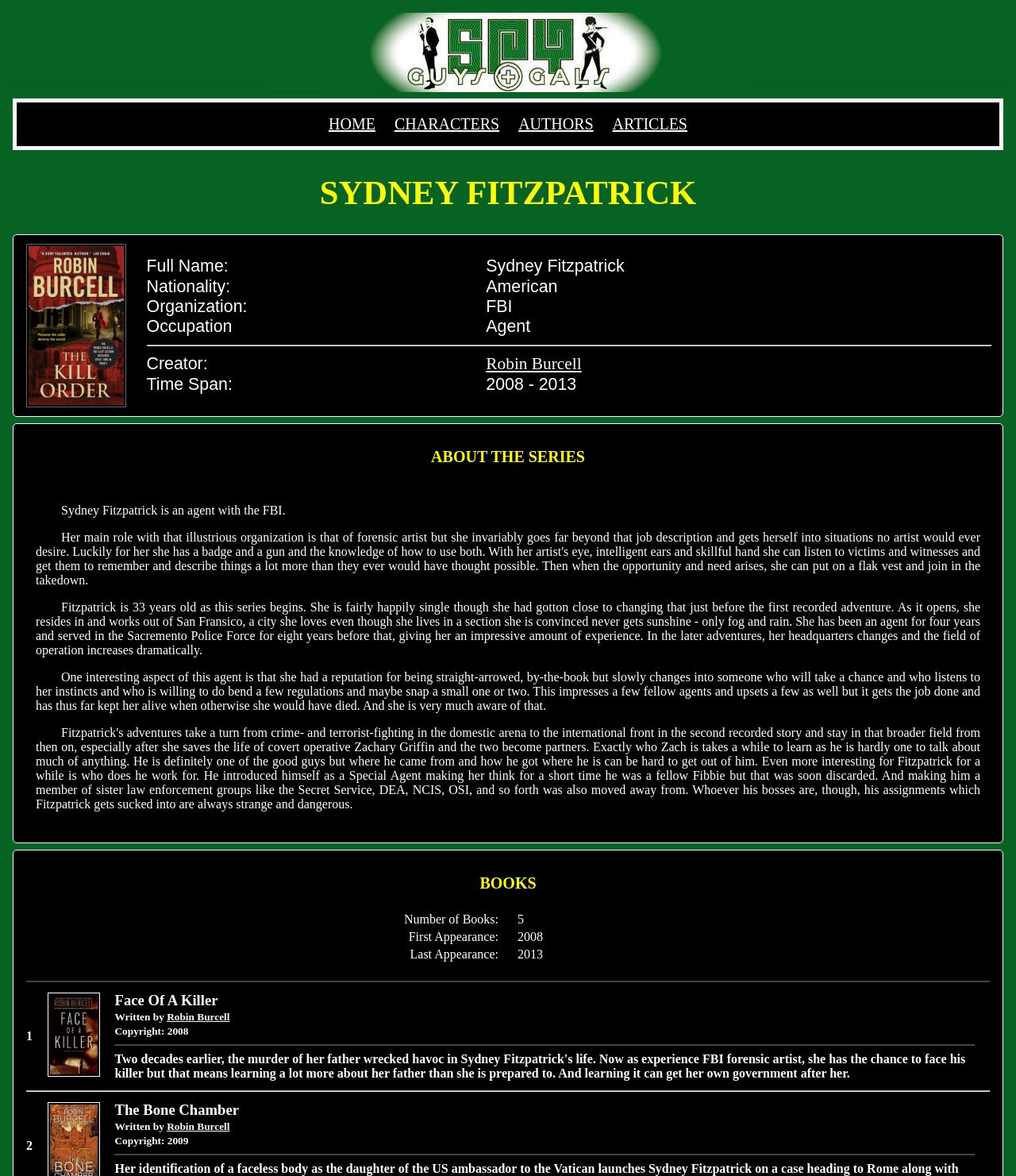What is the title of the first book in the Sydney Fitzpatrick series?
Using the information from the image, provide a comprehensive answer to the question.

I found the answer by looking at the 'BOOKS' section of the webpage, where it lists the books in the series, and the first one is 'Face Of A Killer'.